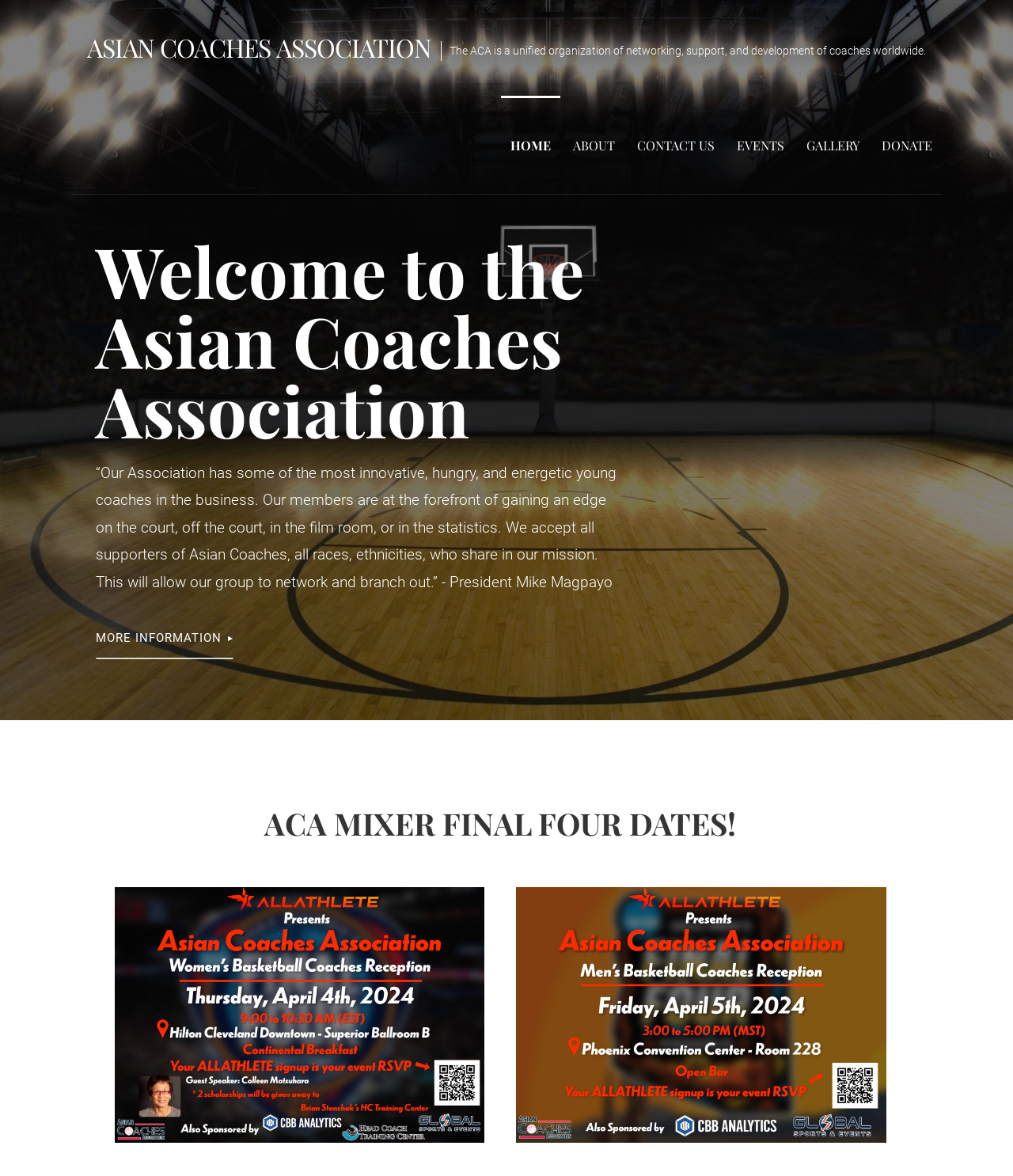How many posters are displayed on the webpage?
From the image, provide a succinct answer in one word or a short phrase.

2